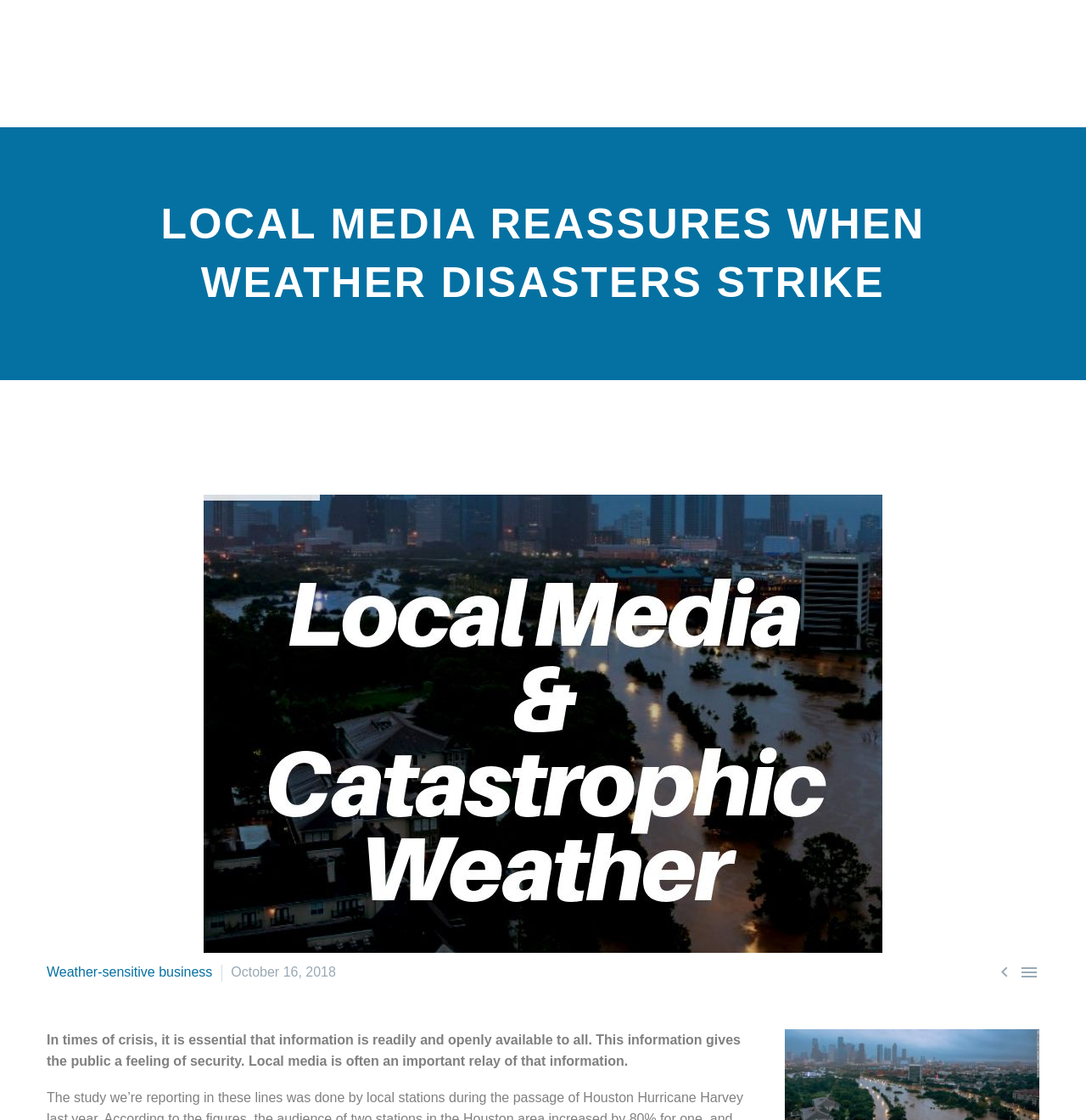Please determine the bounding box of the UI element that matches this description: News. The coordinates should be given as (top-left x, top-left y, bottom-right x, bottom-right y), with all values between 0 and 1.

[0.573, 0.047, 0.628, 0.066]